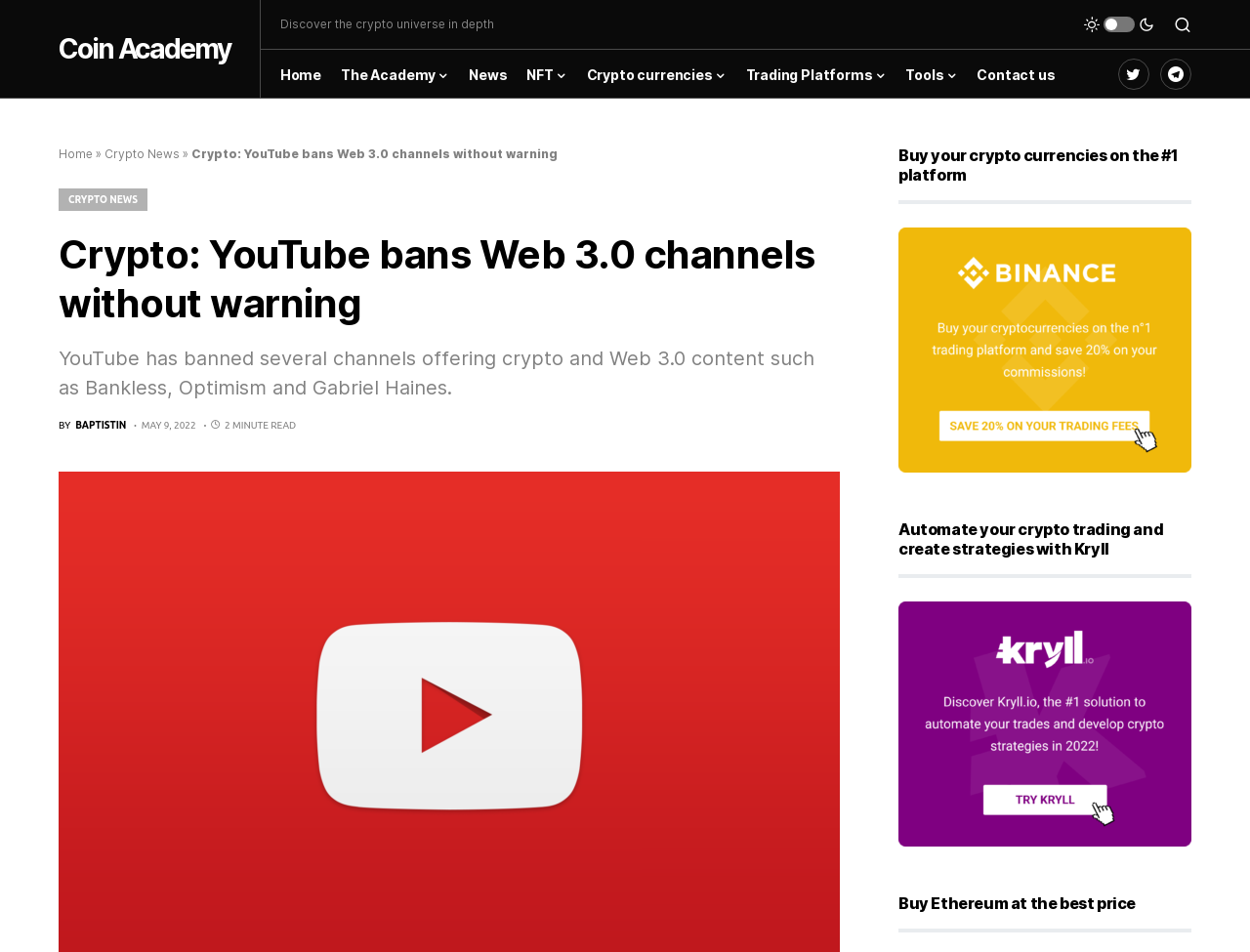Determine the bounding box coordinates of the clickable region to execute the instruction: "Go to the 'Home' page". The coordinates should be four float numbers between 0 and 1, denoted as [left, top, right, bottom].

[0.224, 0.052, 0.257, 0.104]